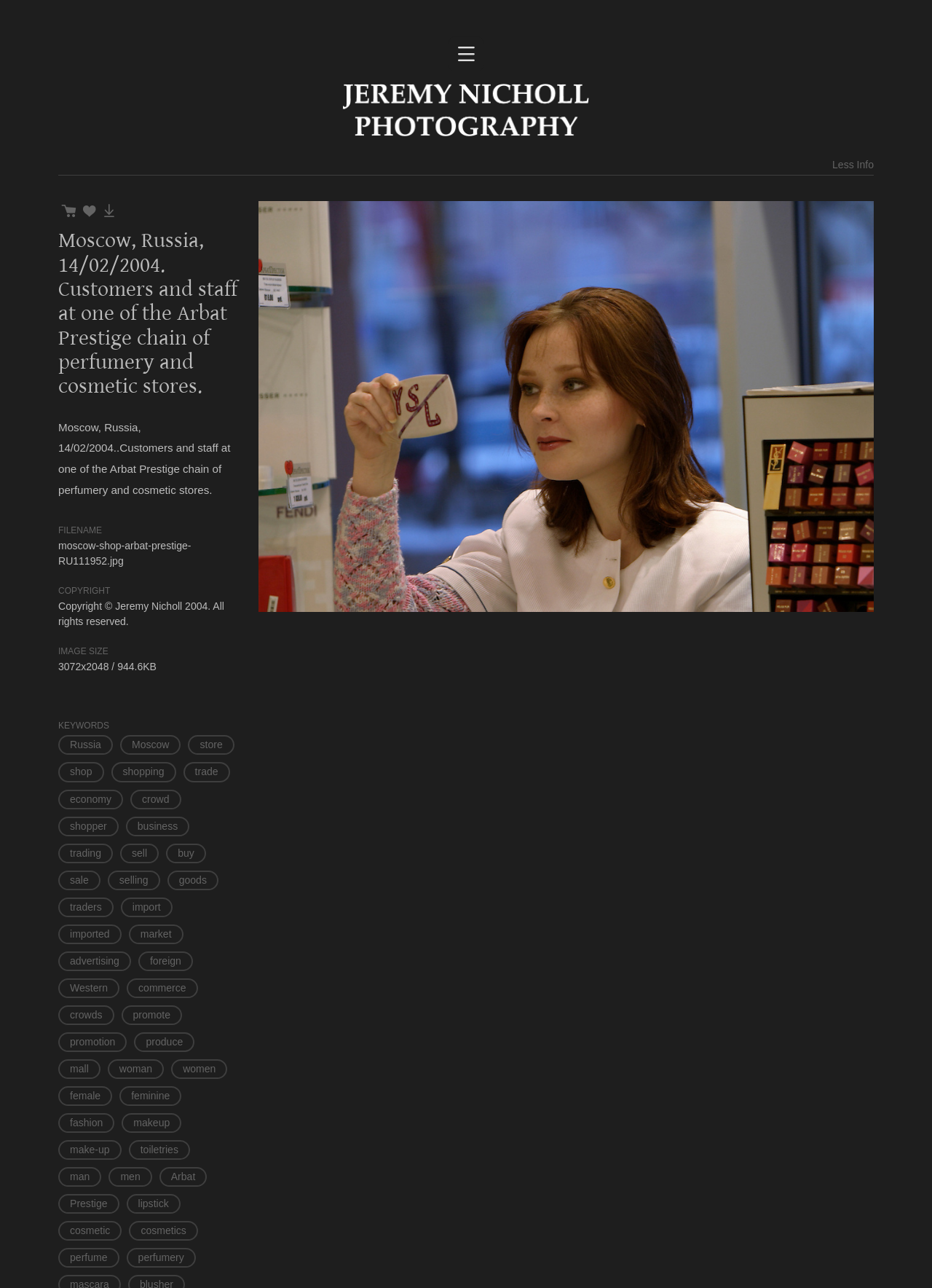Identify the bounding box coordinates of the element that should be clicked to fulfill this task: "Search for related images". The coordinates should be provided as four float numbers between 0 and 1, i.e., [left, top, right, bottom].

[0.555, 0.197, 0.59, 0.206]